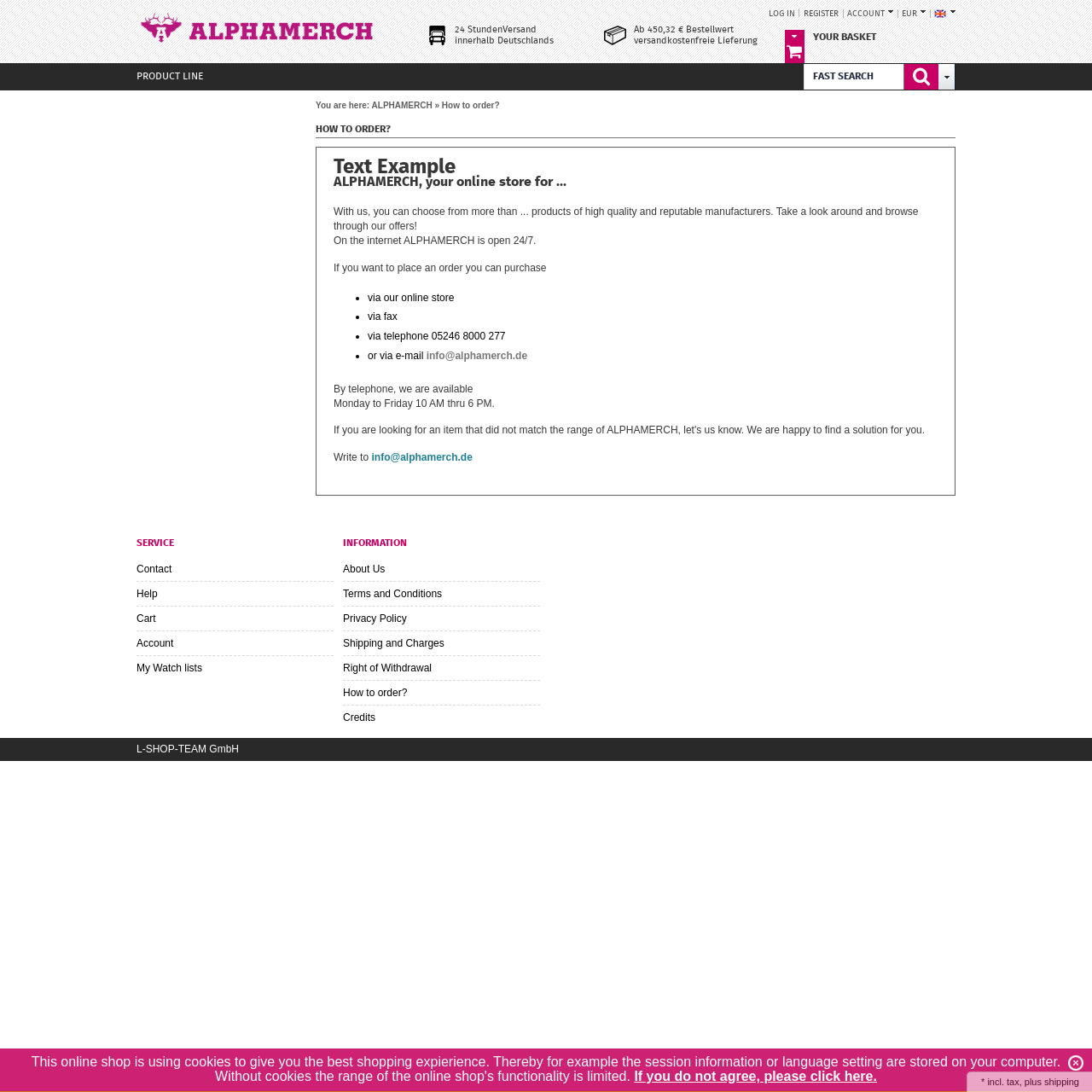Please answer the following query using a single word or phrase: 
What is the email address for customer inquiries?

info@alphamerch.de